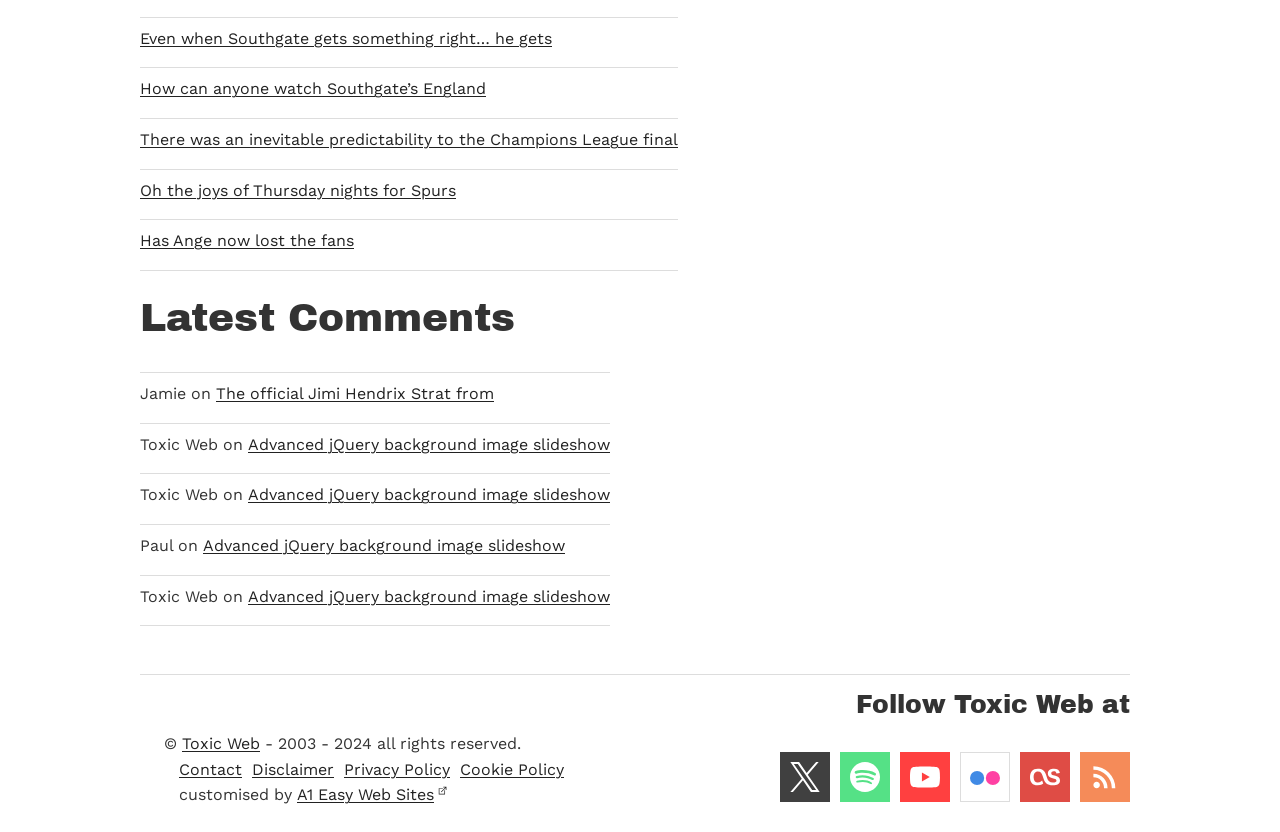Specify the bounding box coordinates of the area to click in order to follow the given instruction: "Search for something."

None